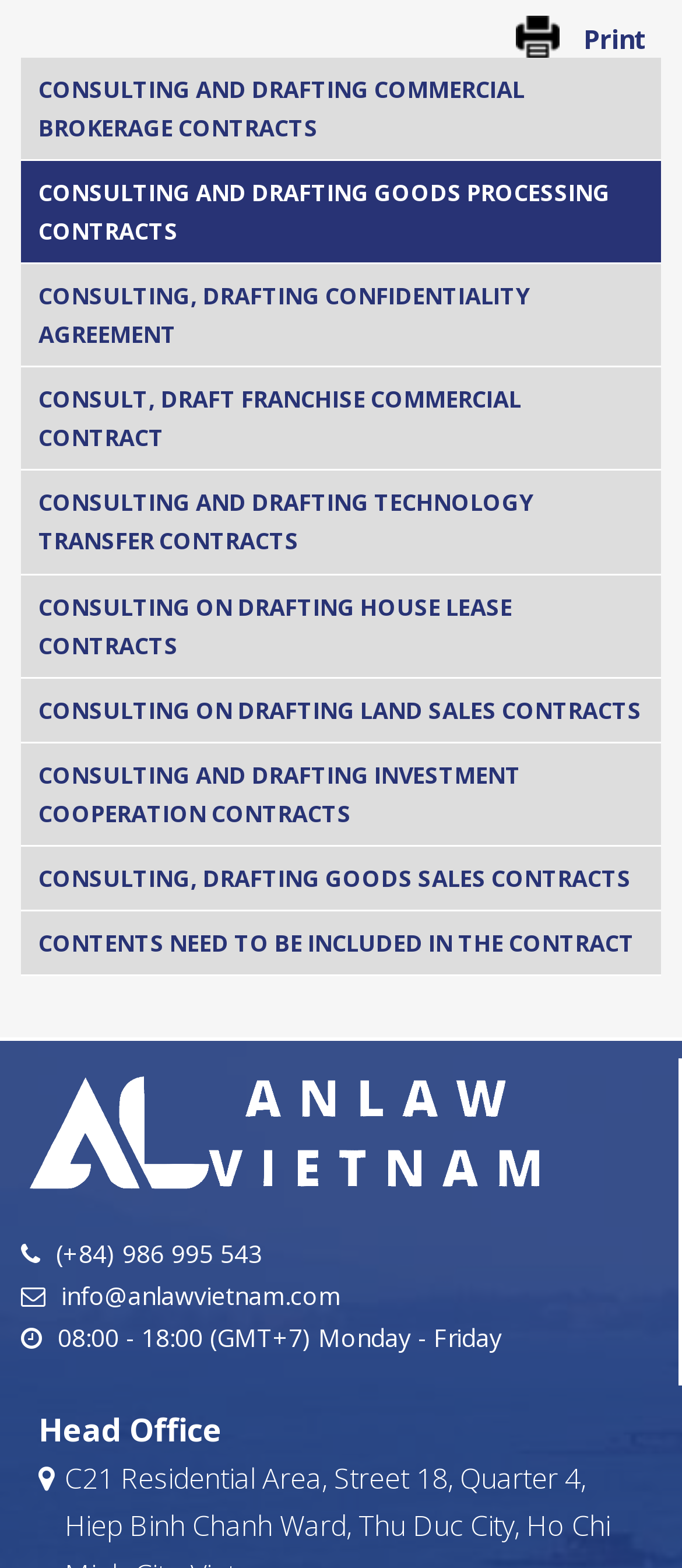Identify the bounding box of the UI component described as: "info@anlawvietnam.com".

[0.09, 0.816, 0.5, 0.837]